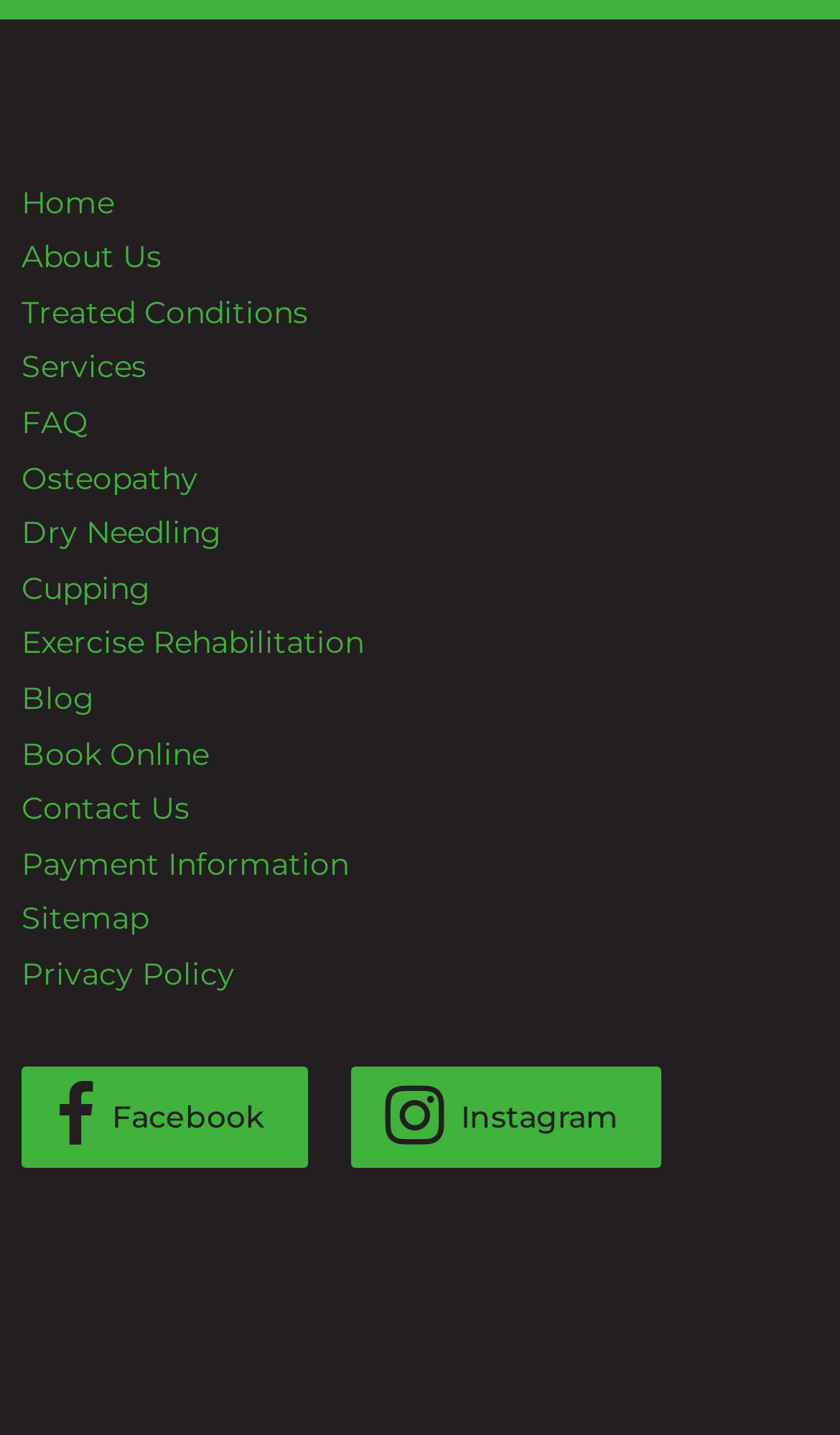Please identify the bounding box coordinates of the clickable area that will allow you to execute the instruction: "contact us".

[0.026, 0.55, 0.226, 0.577]